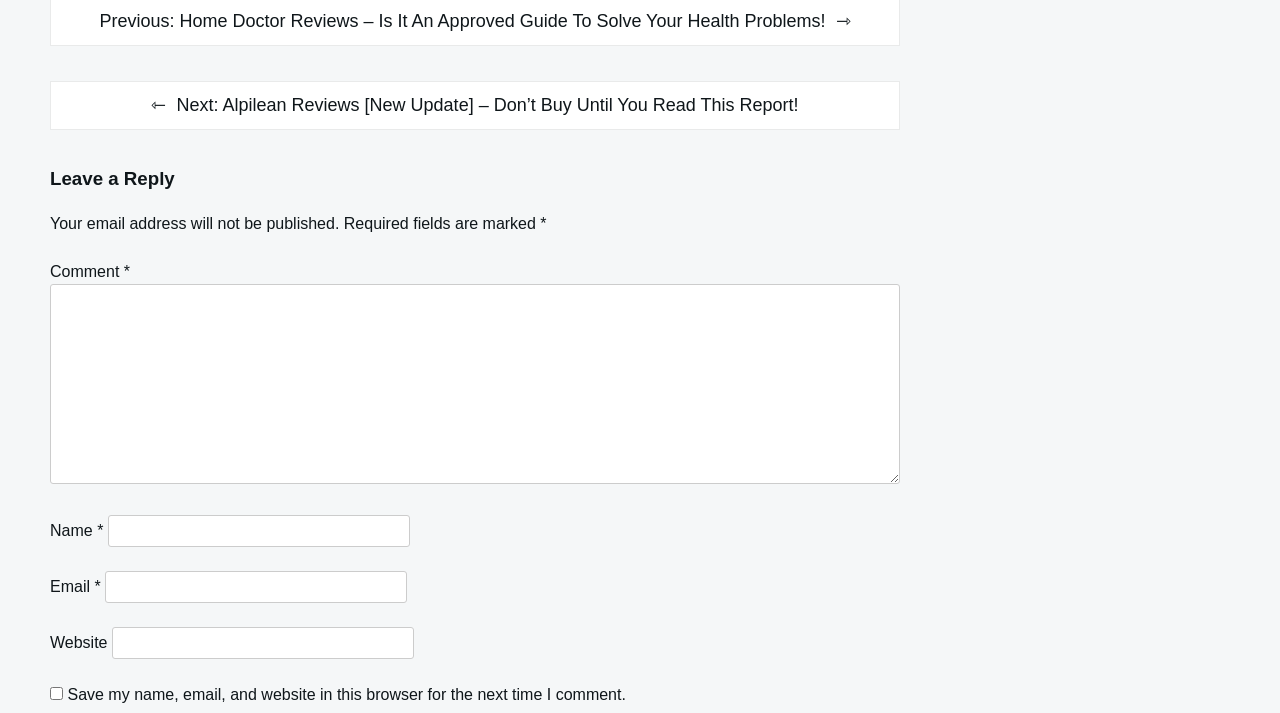Utilize the details in the image to give a detailed response to the question: What is the purpose of the checkbox at the bottom?

The checkbox at the bottom of the webpage is used to save the commenter's name, email, and website in the browser for the next time they comment. This is indicated by the text 'Save my name, email, and website in this browser for the next time I comment.' next to the checkbox.